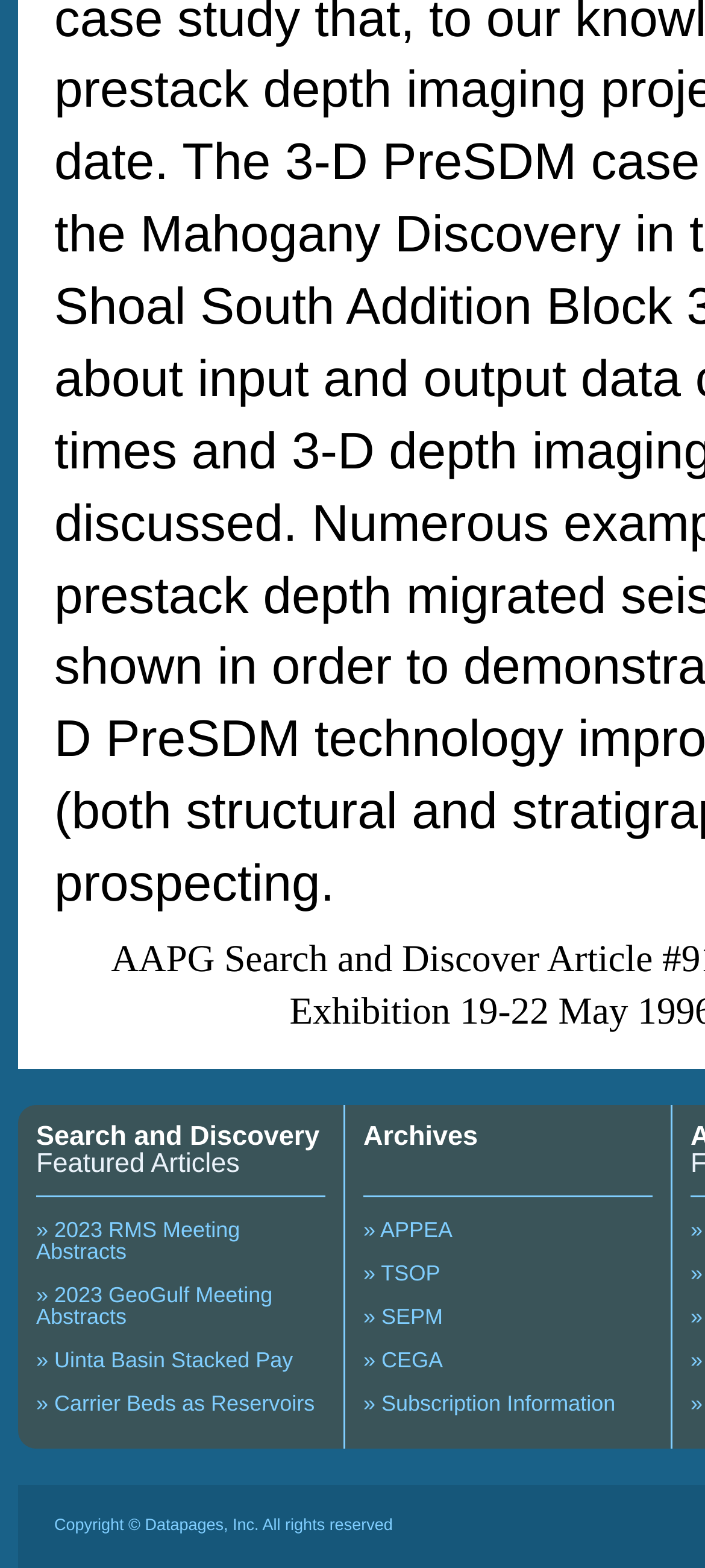Please answer the following question using a single word or phrase: 
How many categories of articles are there?

2